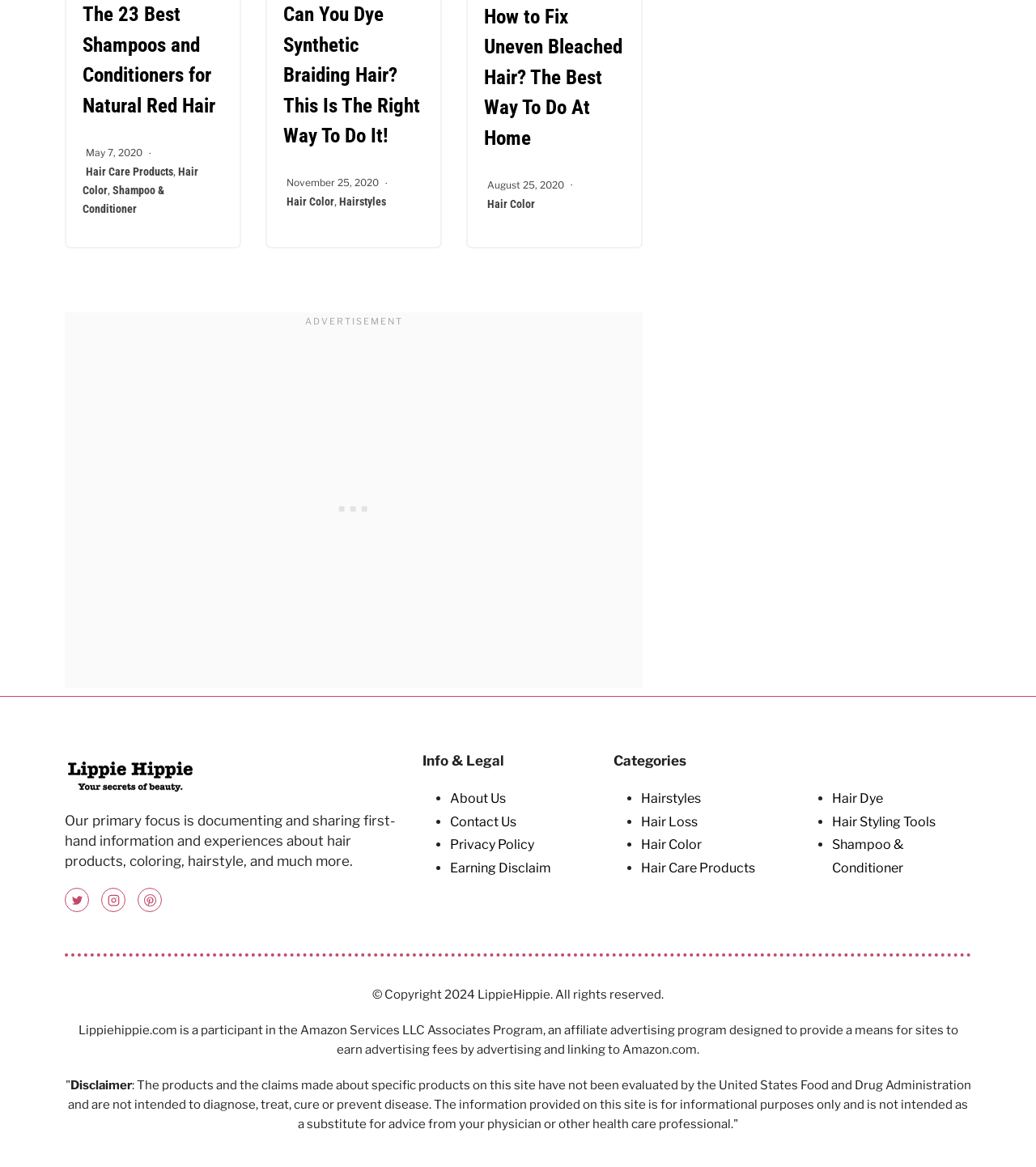Locate the bounding box coordinates of the area that needs to be clicked to fulfill the following instruction: "Learn more about 'Hairstyles'". The coordinates should be in the format of four float numbers between 0 and 1, namely [left, top, right, bottom].

[0.619, 0.677, 0.677, 0.691]